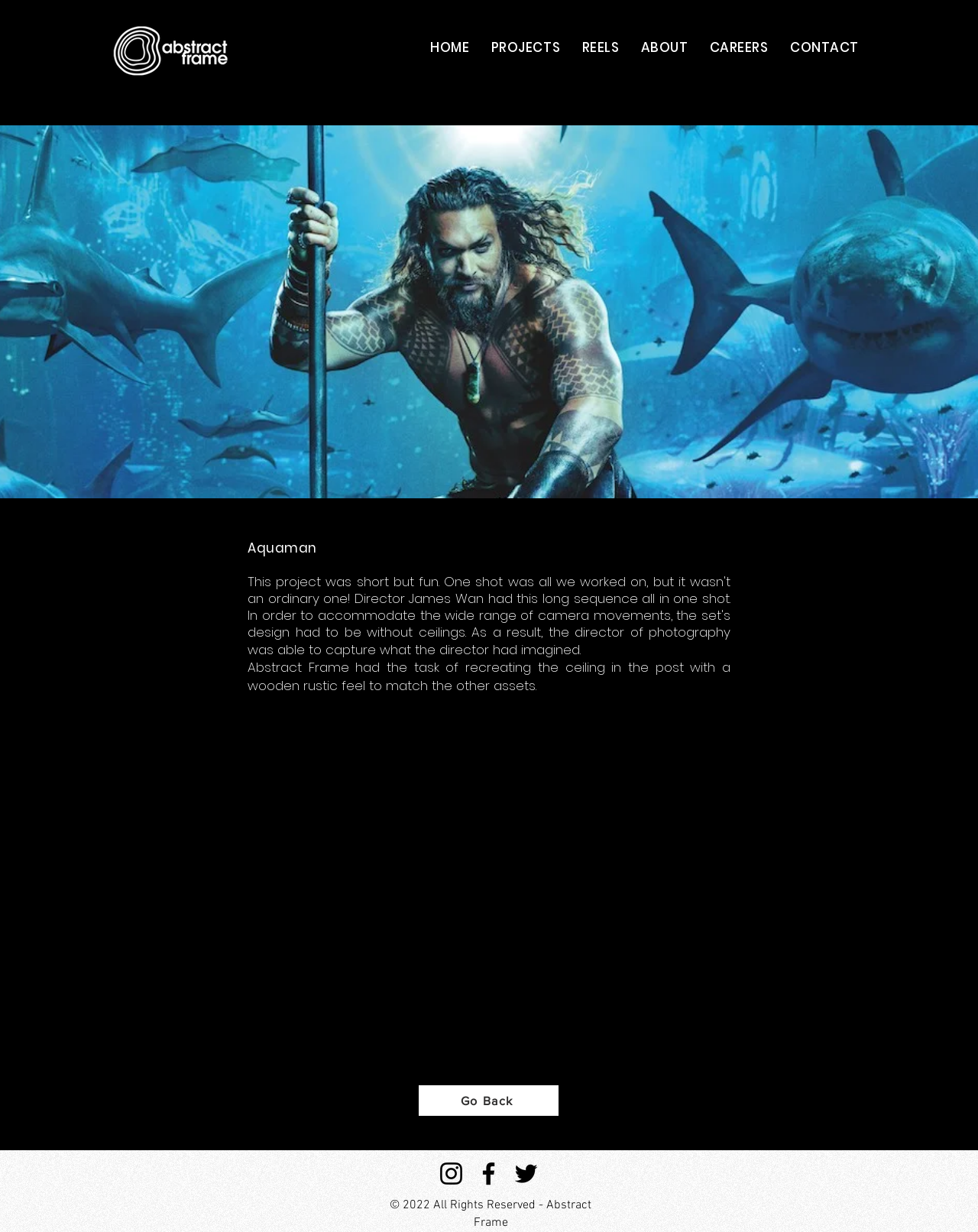Provide the bounding box coordinates of the HTML element described by the text: "Go Back". The coordinates should be in the format [left, top, right, bottom] with values between 0 and 1.

[0.428, 0.881, 0.571, 0.906]